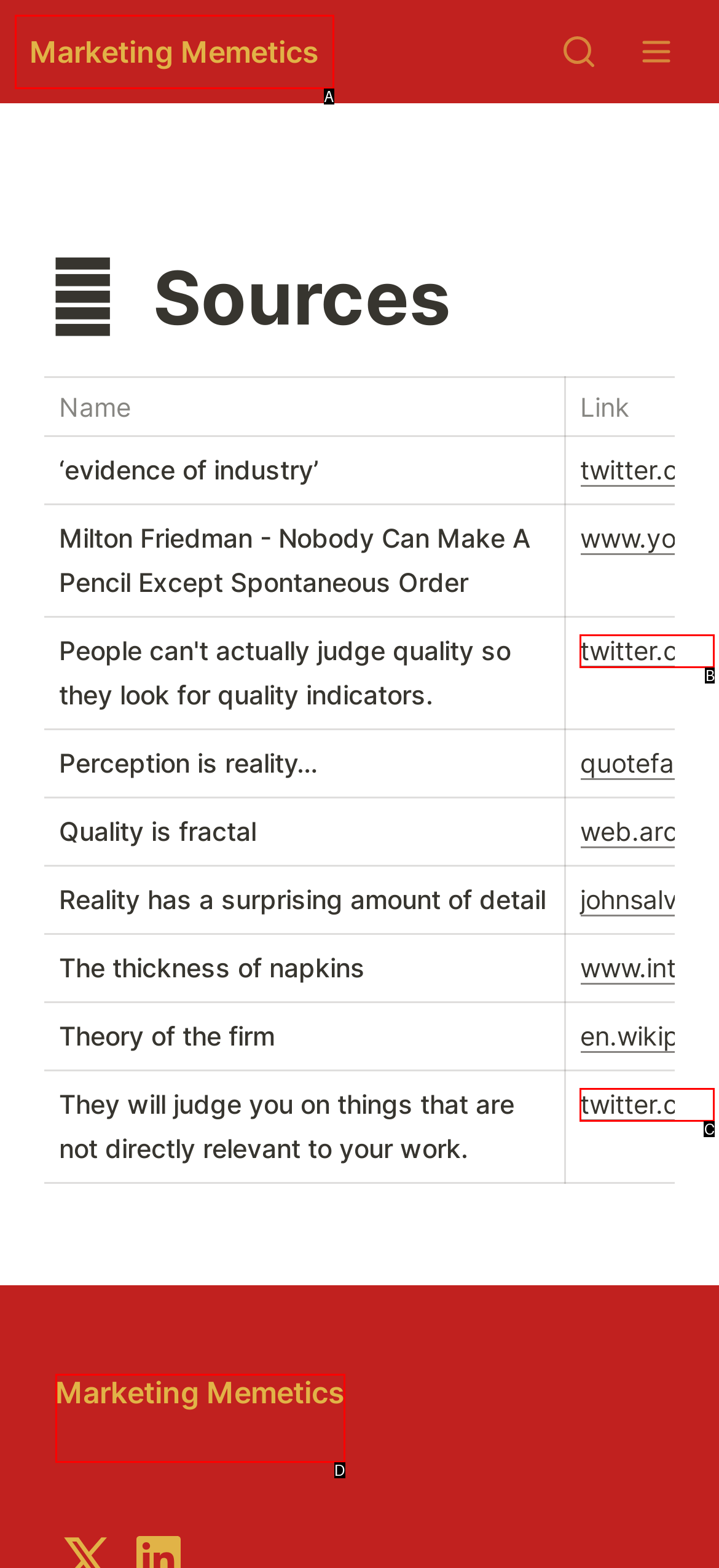Choose the option that aligns with the description: Marketing Memetics
Respond with the letter of the chosen option directly.

D